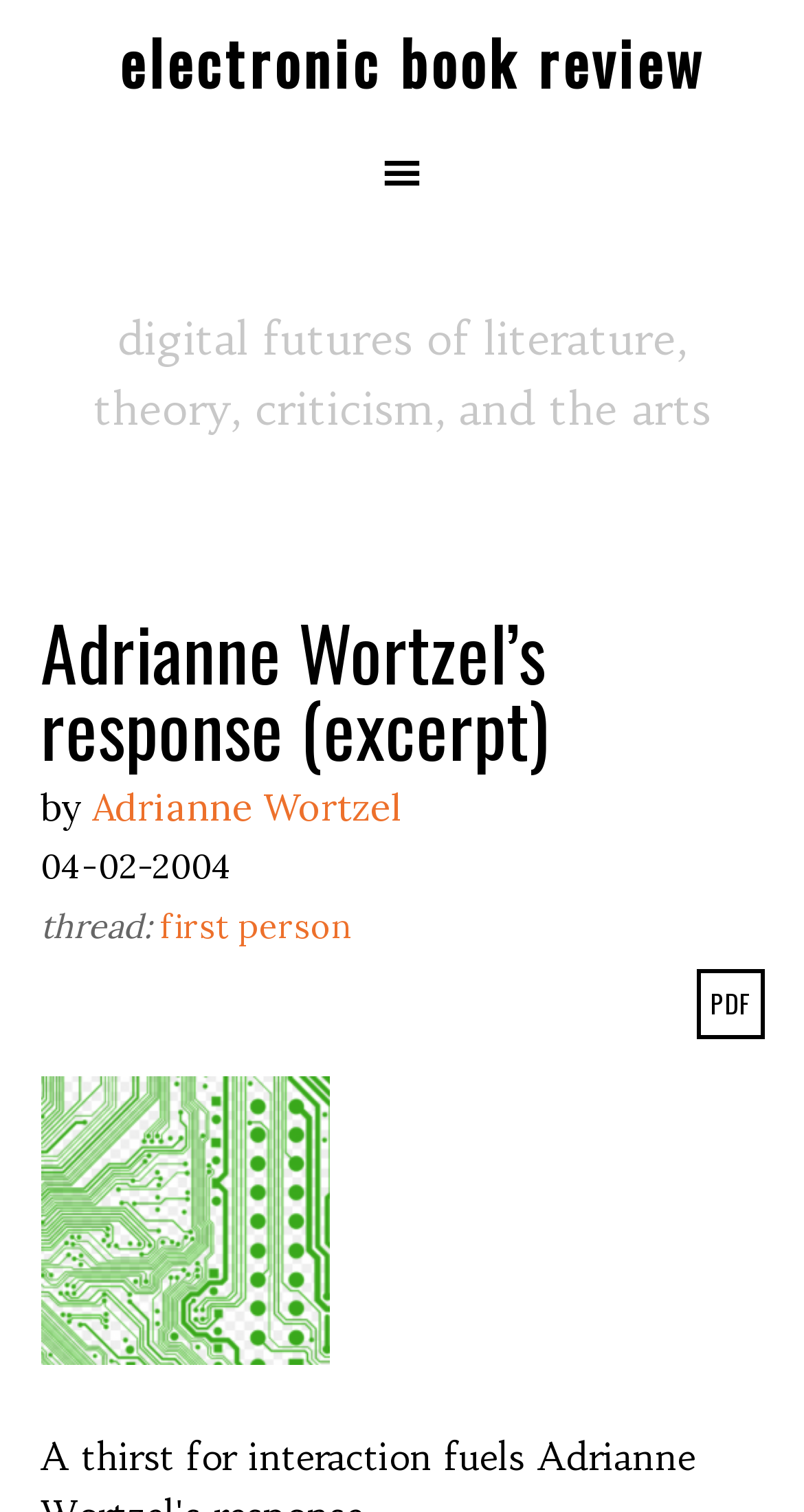Find and extract the text of the primary heading on the webpage.

Adrianne Wortzel’s response (excerpt)